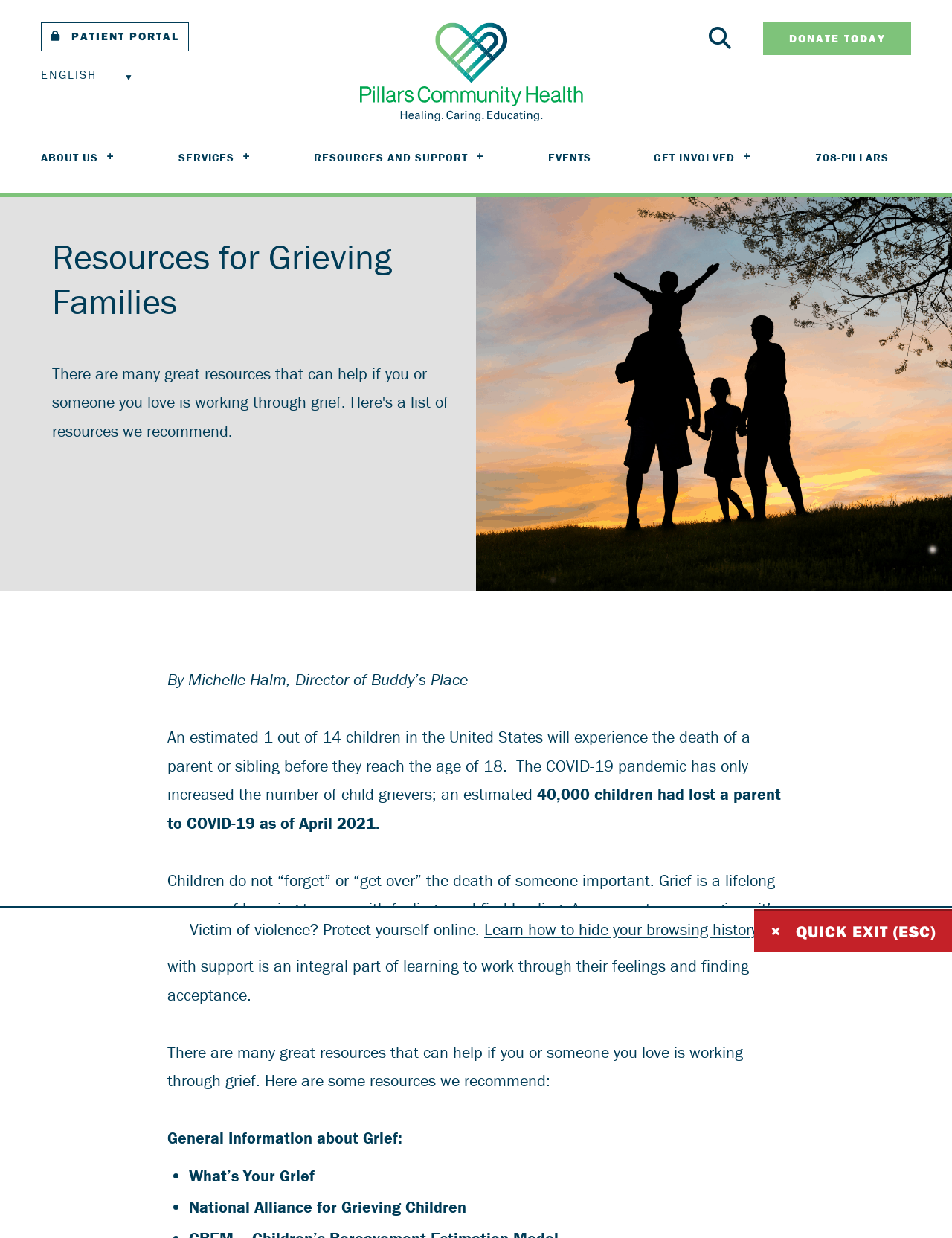Determine the bounding box for the UI element as described: "THES 2310 556 266". The coordinates should be represented as four float numbers between 0 and 1, formatted as [left, top, right, bottom].

None